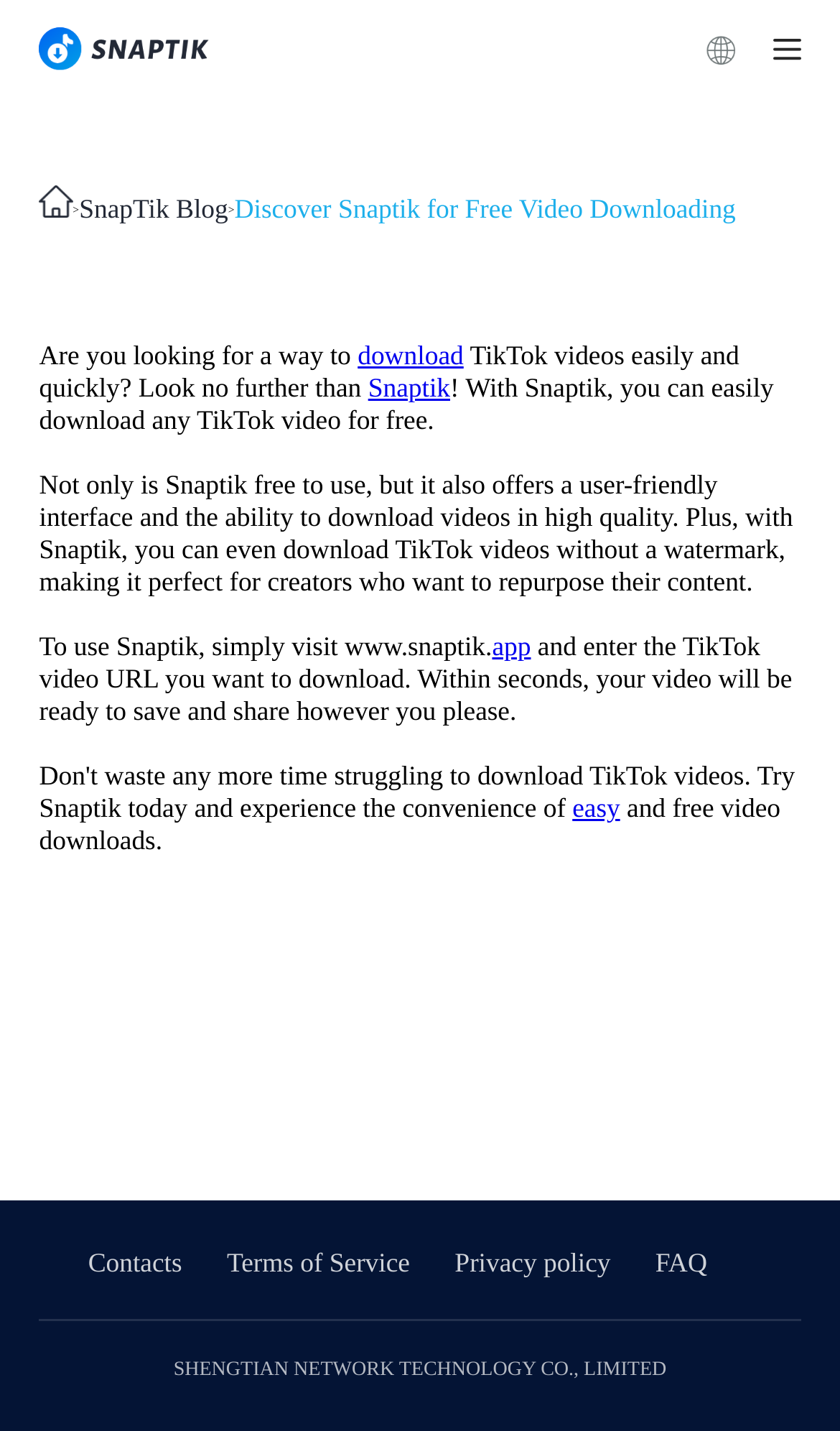Determine the bounding box coordinates of the clickable region to carry out the instruction: "Learn how to download TikTok videos".

[0.426, 0.238, 0.552, 0.259]